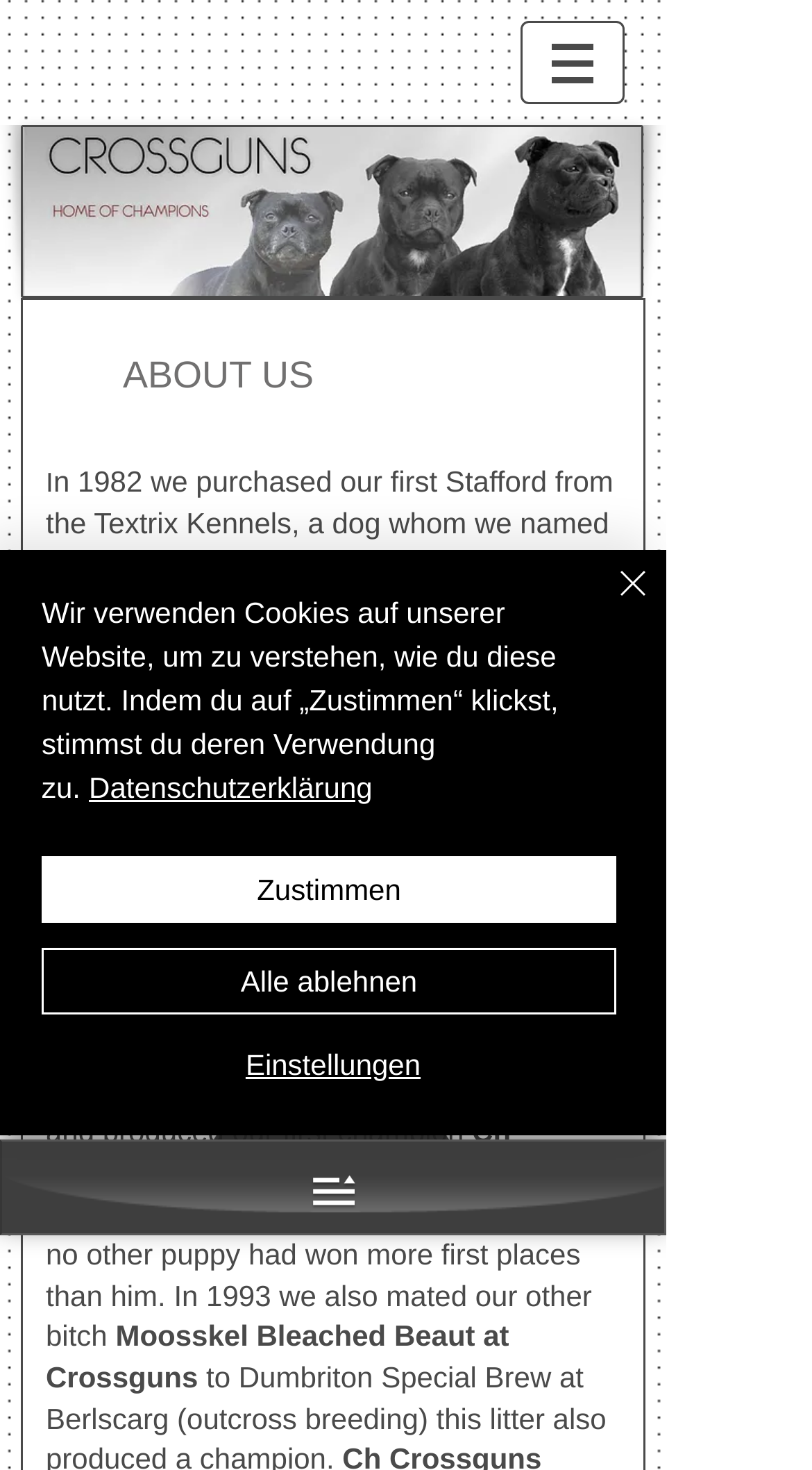Could you please study the image and provide a detailed answer to the question:
What is the name of the champion dog mentioned on this webpage?

The webpage mentions that the authors produced their first champion, Ch Crossguns Revolution, which was top puppy in 1994 and won many first places.